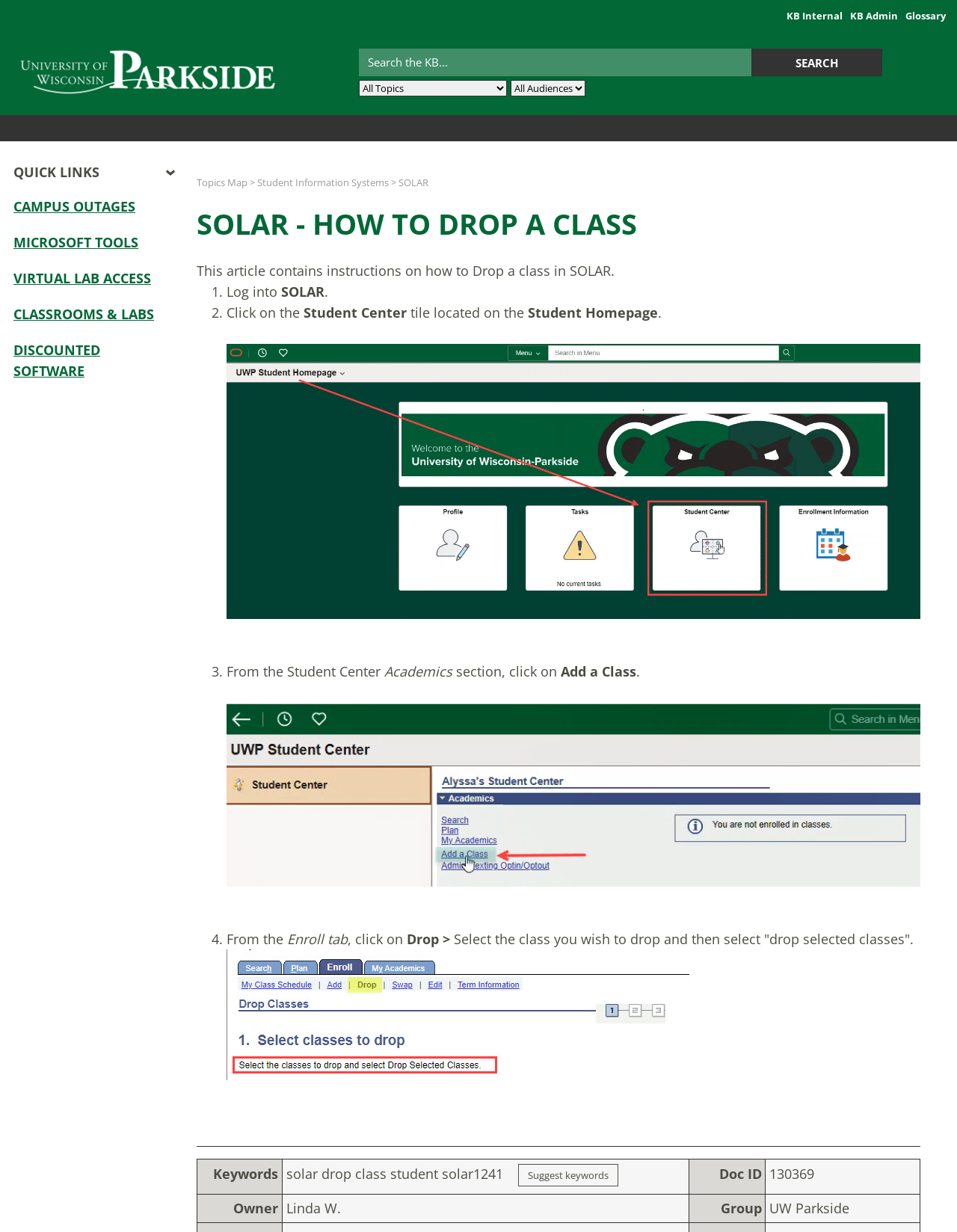Show the bounding box coordinates for the element that needs to be clicked to execute the following instruction: "Click on the Drop a Class link". Provide the coordinates in the form of four float numbers between 0 and 1, i.e., [left, top, right, bottom].

[0.425, 0.755, 0.475, 0.769]